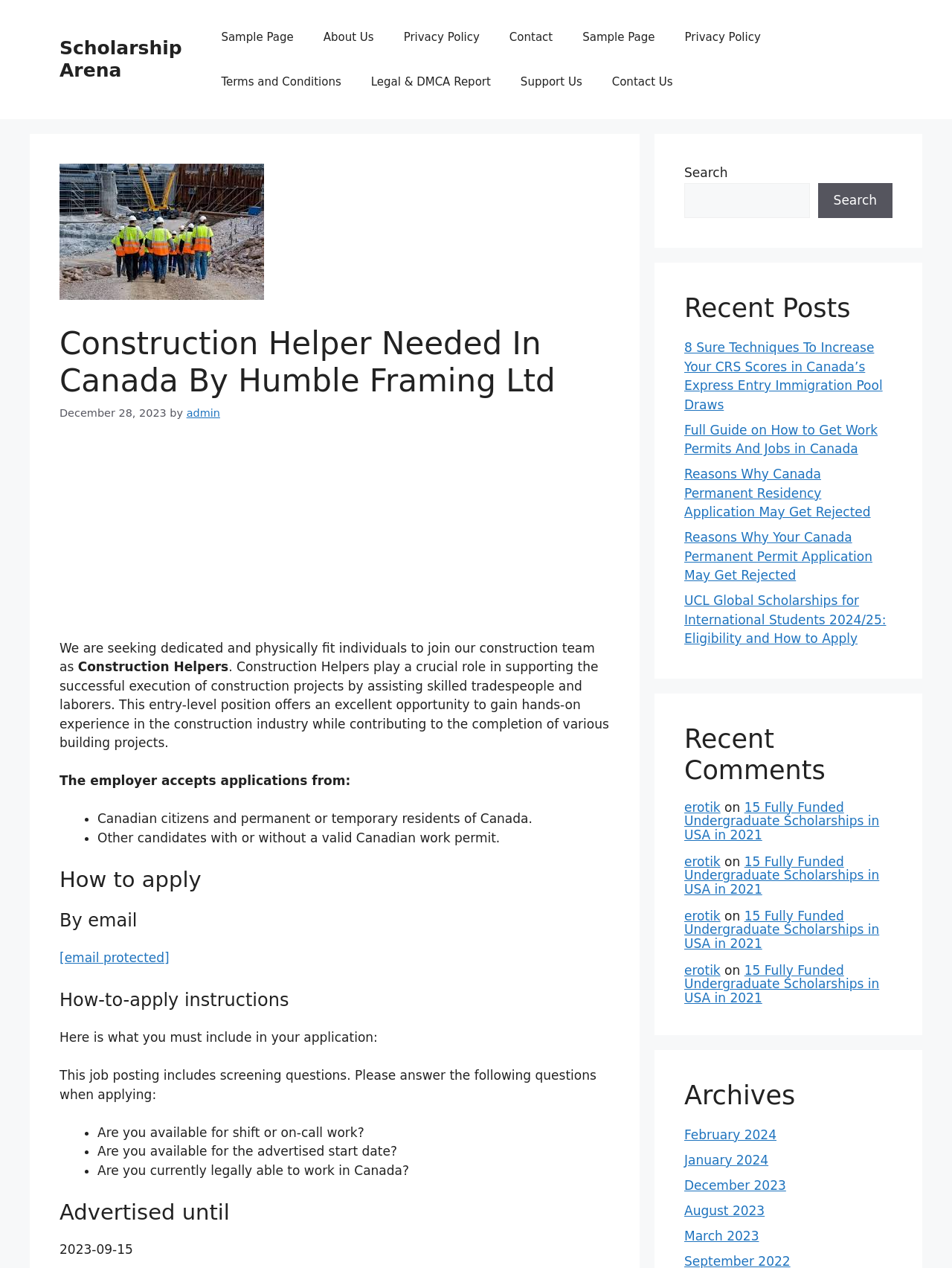What is the job title being advertised?
Using the image, provide a concise answer in one word or a short phrase.

Construction Helper